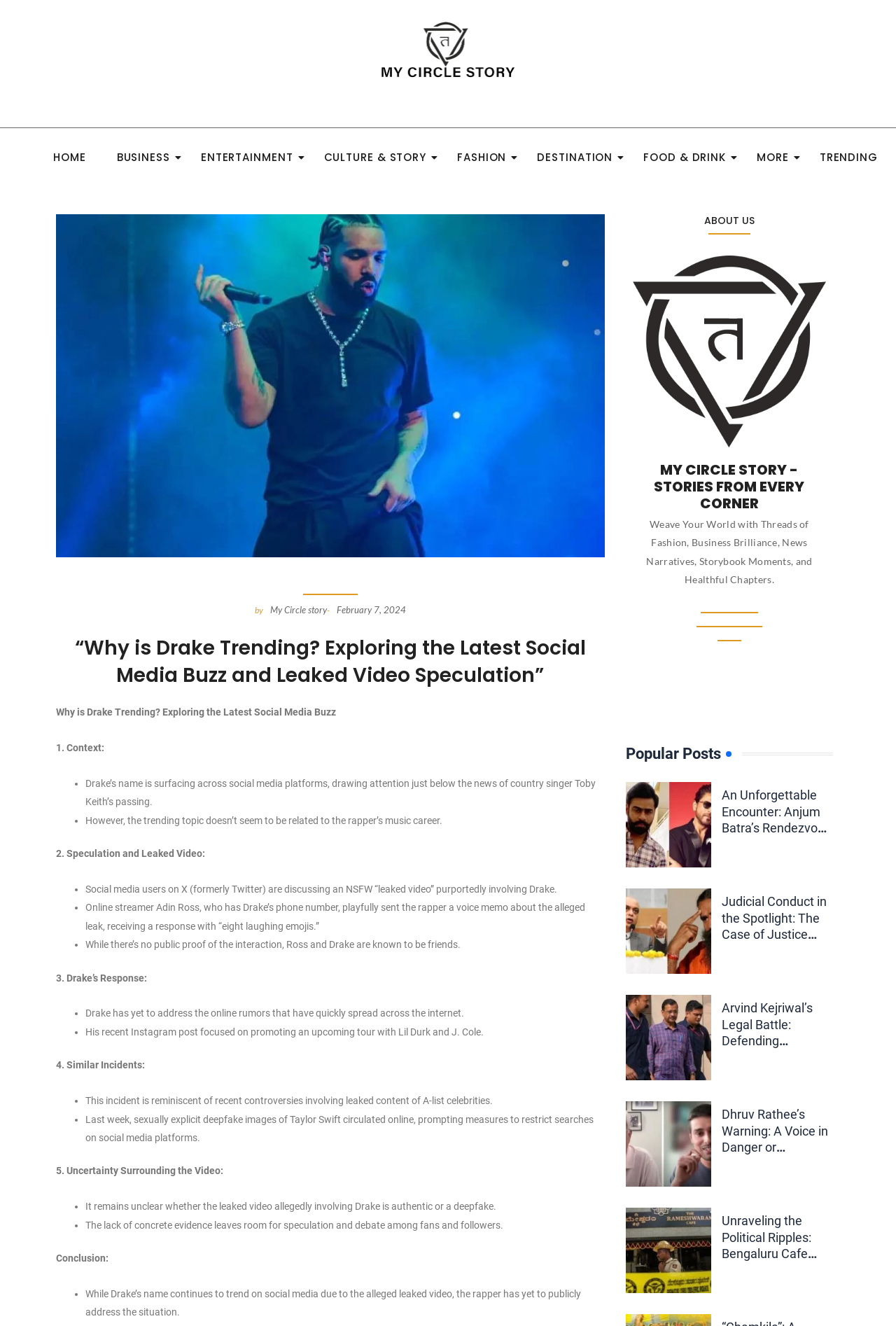Determine the bounding box coordinates for the area that should be clicked to carry out the following instruction: "Click on the 'HOME' link".

[0.05, 0.108, 0.105, 0.13]